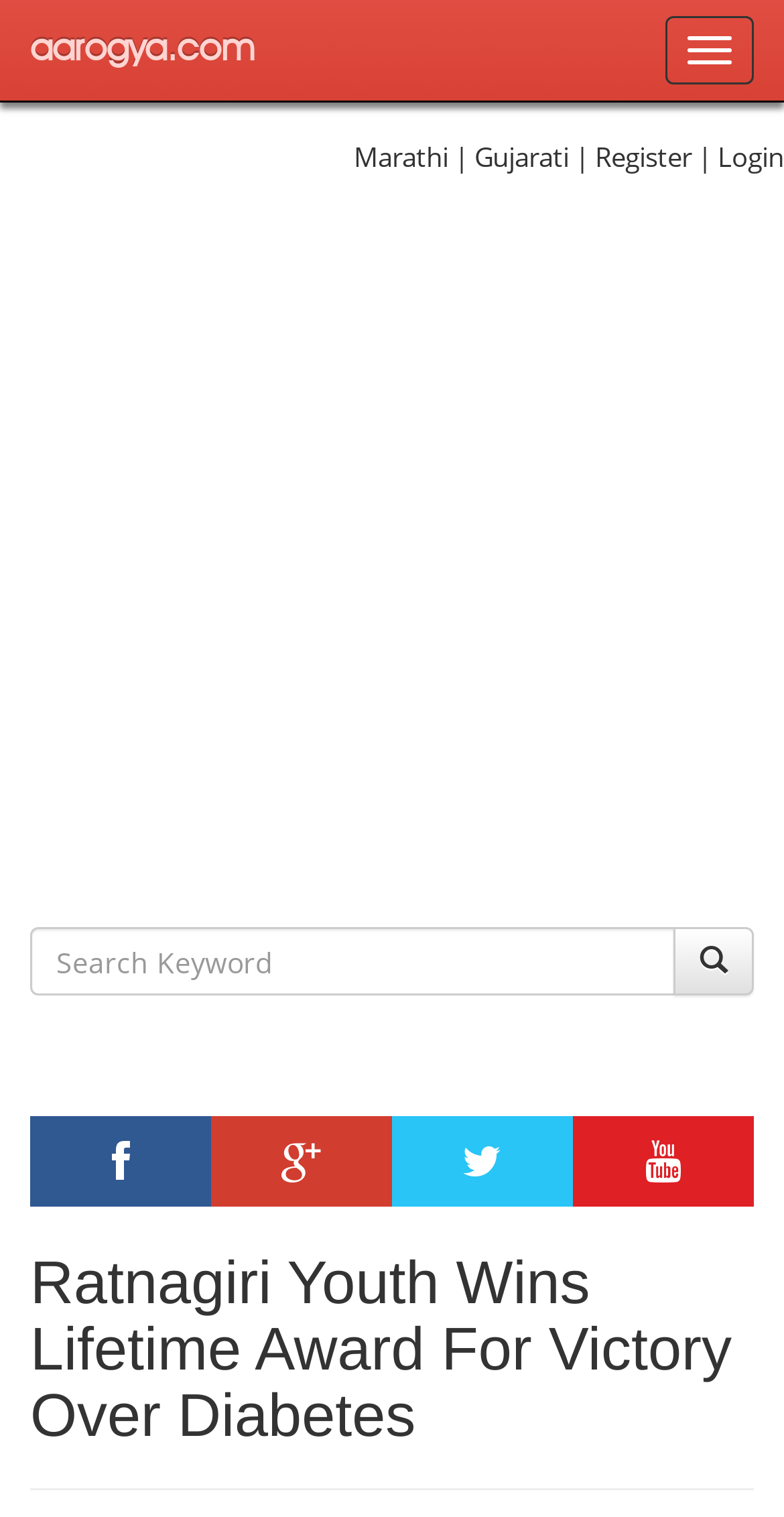Can you provide the bounding box coordinates for the element that should be clicked to implement the instruction: "Switch to Marathi language"?

[0.451, 0.091, 0.572, 0.115]